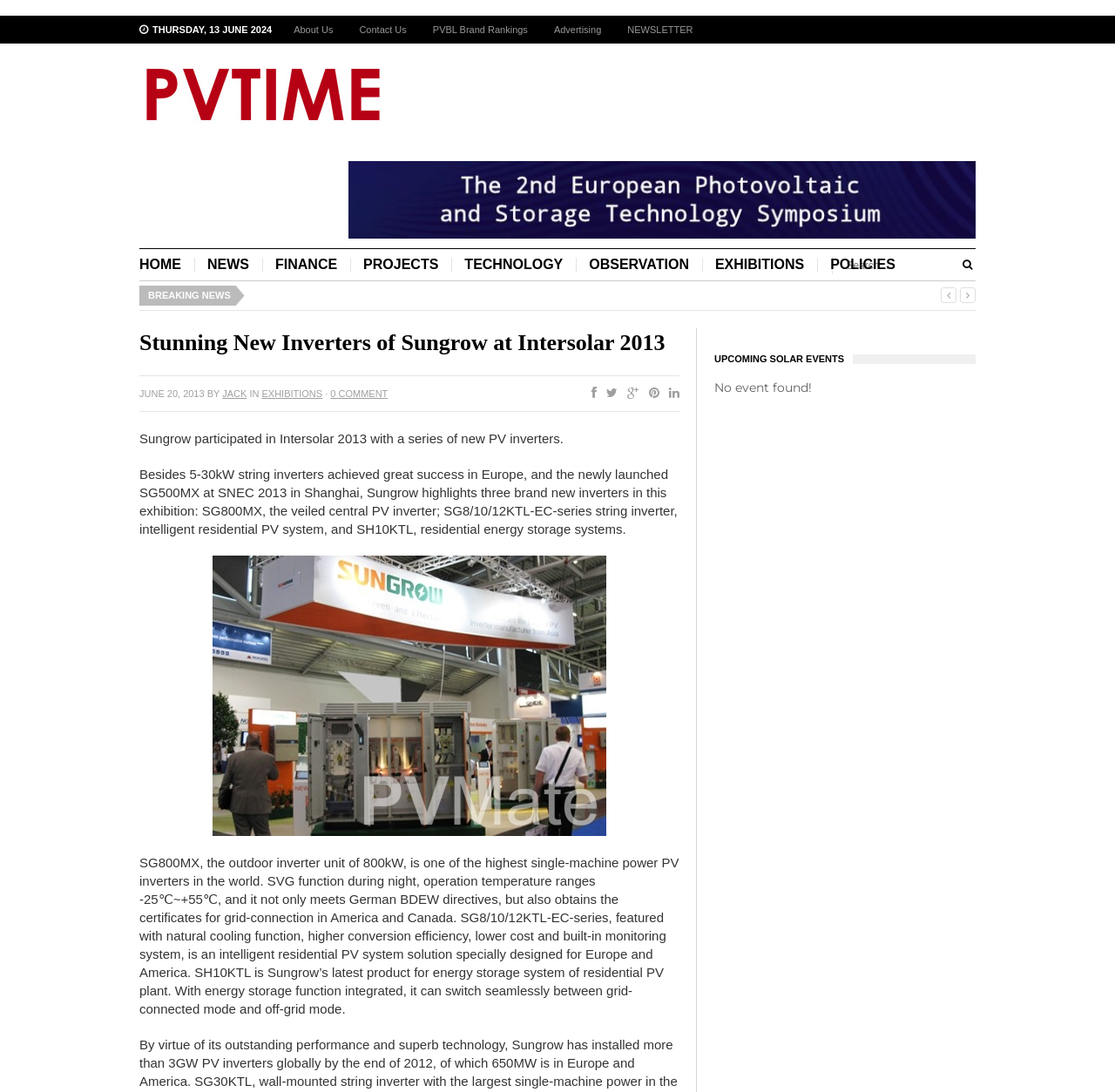What is the name of the company that participated in Intersolar 2013?
Please utilize the information in the image to give a detailed response to the question.

I found the name of the company by reading the first sentence of the news article, which mentions that 'Sungrow participated in Intersolar 2013 with a series of new PV inverters'.